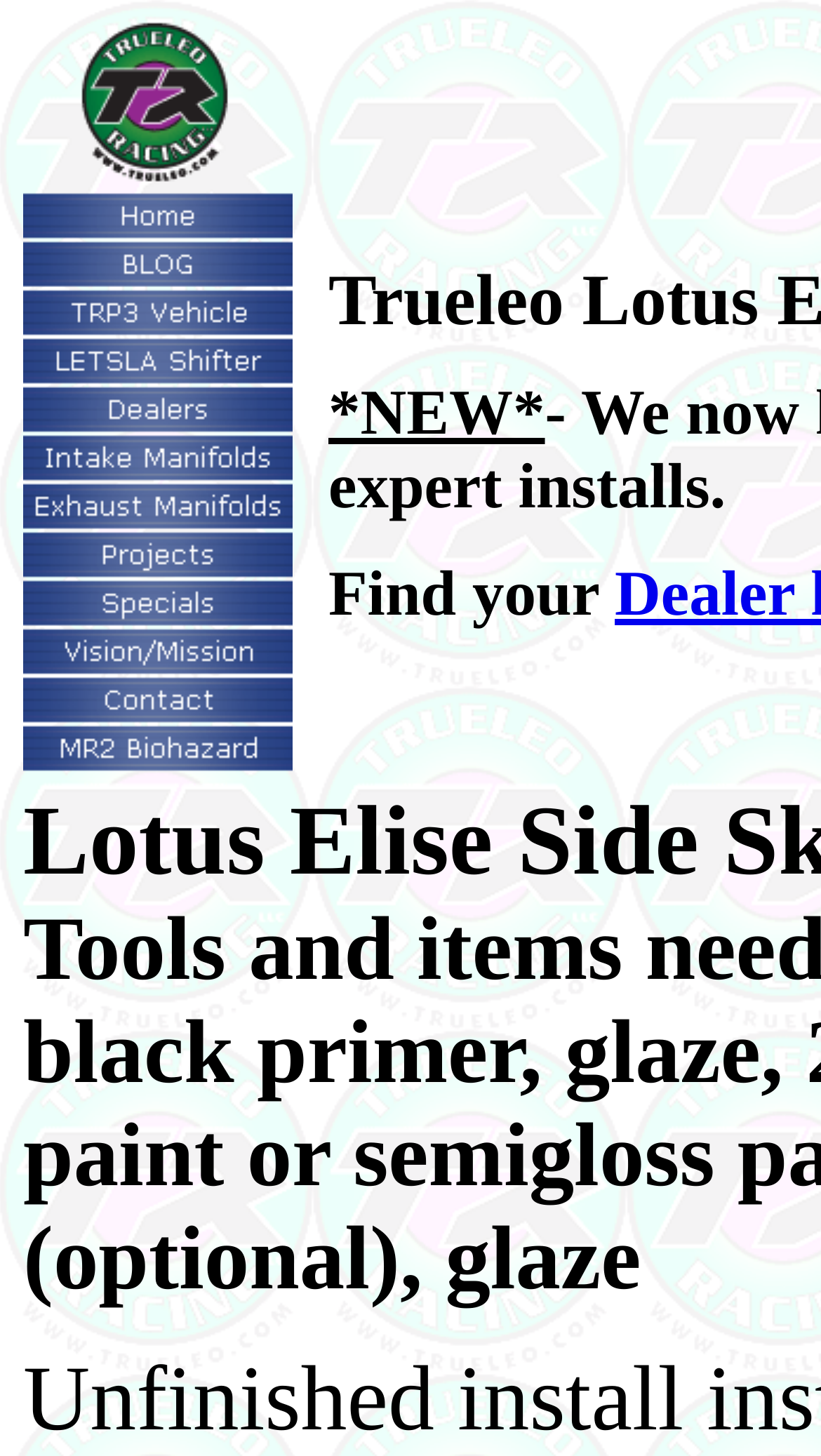Pinpoint the bounding box coordinates of the area that should be clicked to complete the following instruction: "Log in to the system". The coordinates must be given as four float numbers between 0 and 1, i.e., [left, top, right, bottom].

None